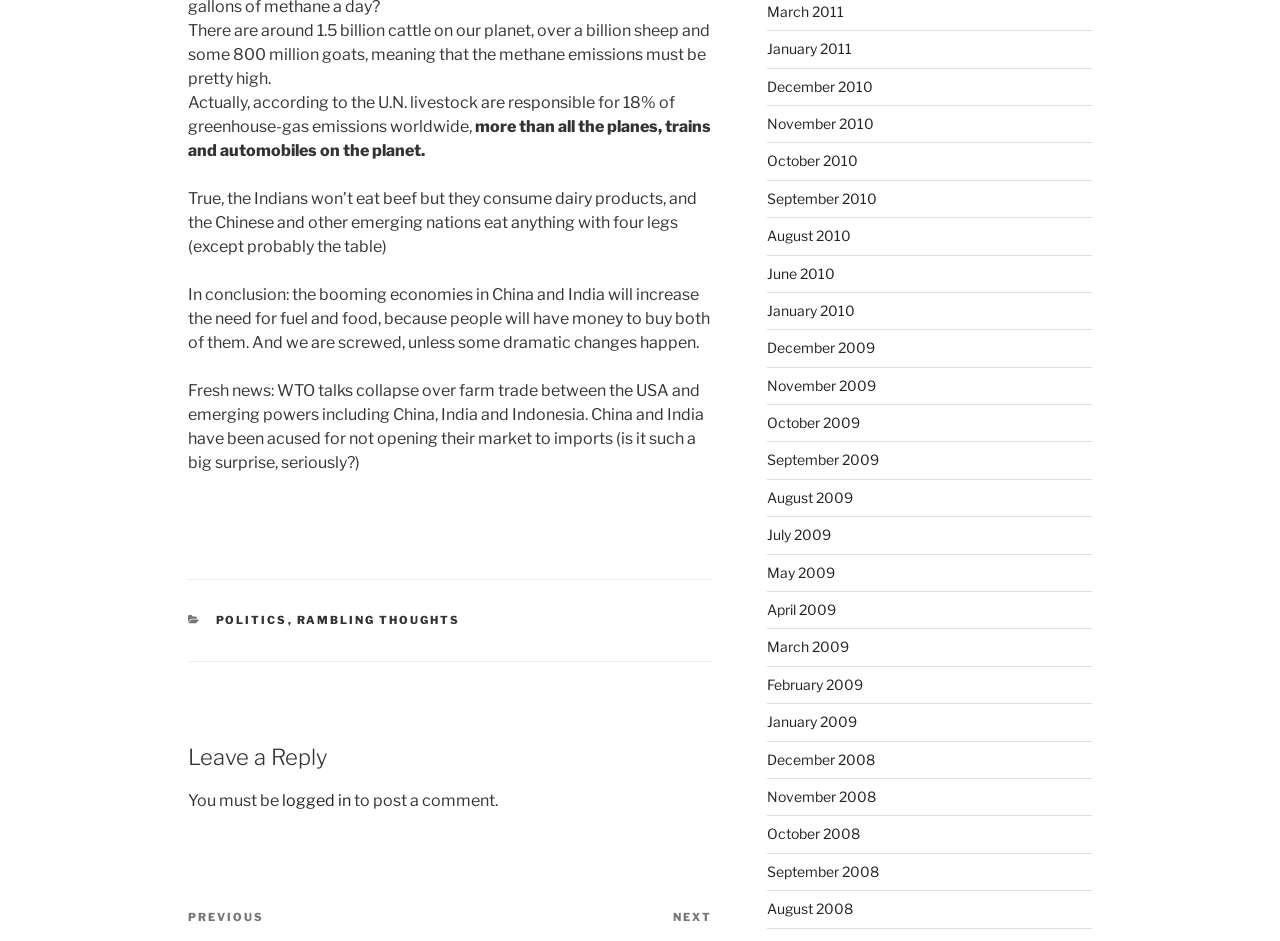Please predict the bounding box coordinates (top-left x, top-left y, bottom-right x, bottom-right y) for the UI element in the screenshot that fits the description: Politics

[0.168, 0.652, 0.225, 0.666]